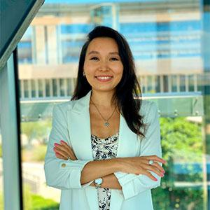What field of study is she associated with? Please answer the question using a single word or phrase based on the image.

Economics